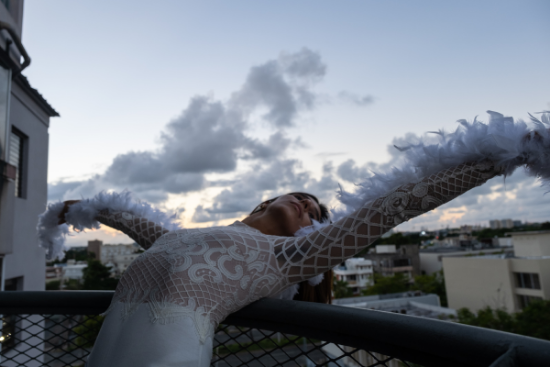Describe all elements and aspects of the image.

The image captures a dramatic moment featuring a figure elegantly posed on a balcony, embodying a sense of liberation and grace against the backdrop of a dusky sky. The individual wears a striking outfit adorned with intricate lace patterns and white feathered details on the sleeves, enhancing the ethereal quality of the scene. The setting sun casts a soft glow, illuminating the clouds and giving a warm hue to the urban landscape below. This visual encapsulates the themes of resilience and self-expression, reflecting the broader narrative of queer and marginalized communities in the Caribbean, particularly in relation to the House of Grace project. This community, founded amidst challenges, symbolizes unity and empowerment, showcasing the beauty in their collective journey.